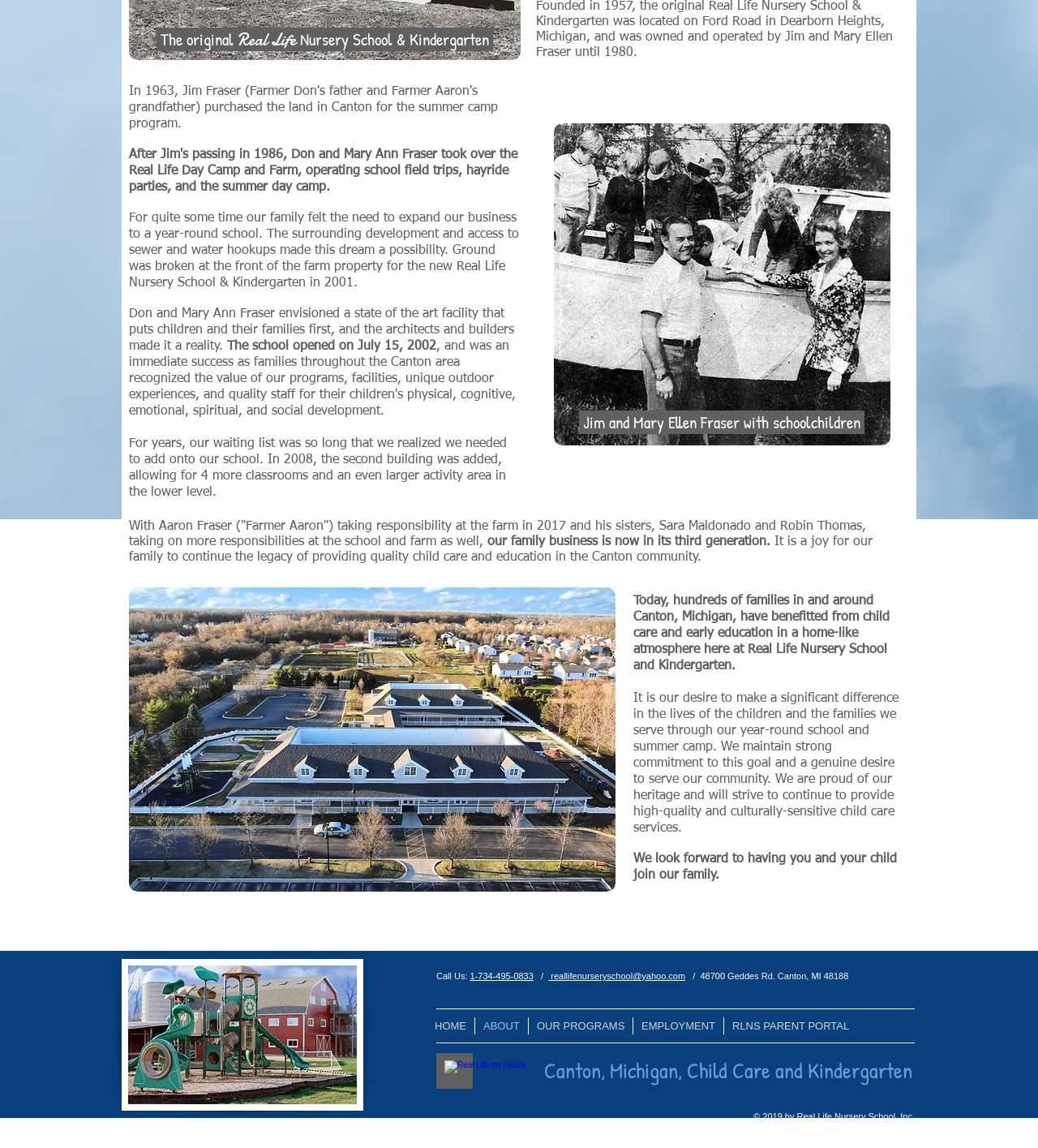Given the description of the UI element: "OUR PROGRAMS", predict the bounding box coordinates in the form of [left, top, right, bottom], with each value being a float between 0 and 1.

[0.509, 0.886, 0.609, 0.901]